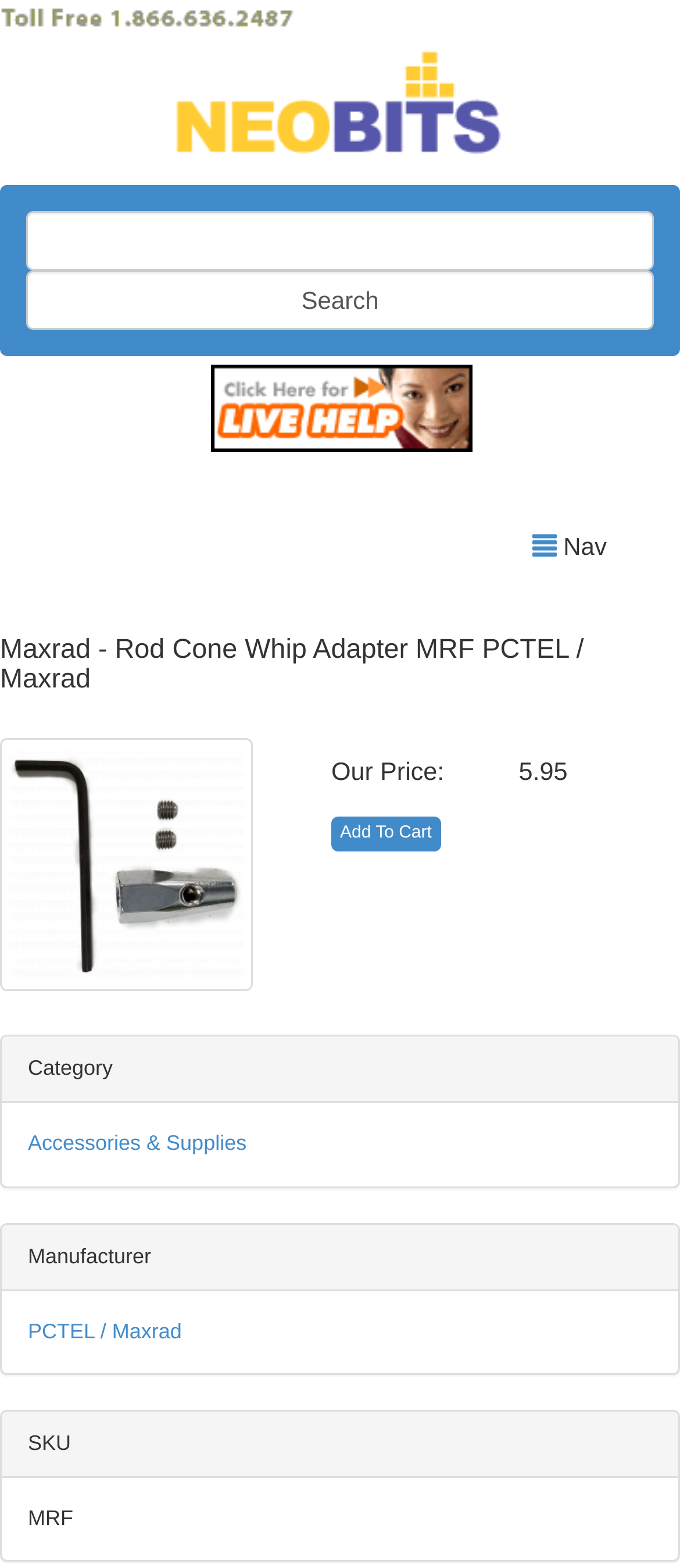What is the SKU of the product?
Please provide a comprehensive and detailed answer to the question.

I found the SKU of the product by looking at the 'SKU' label, which is followed by the text 'MRF'.